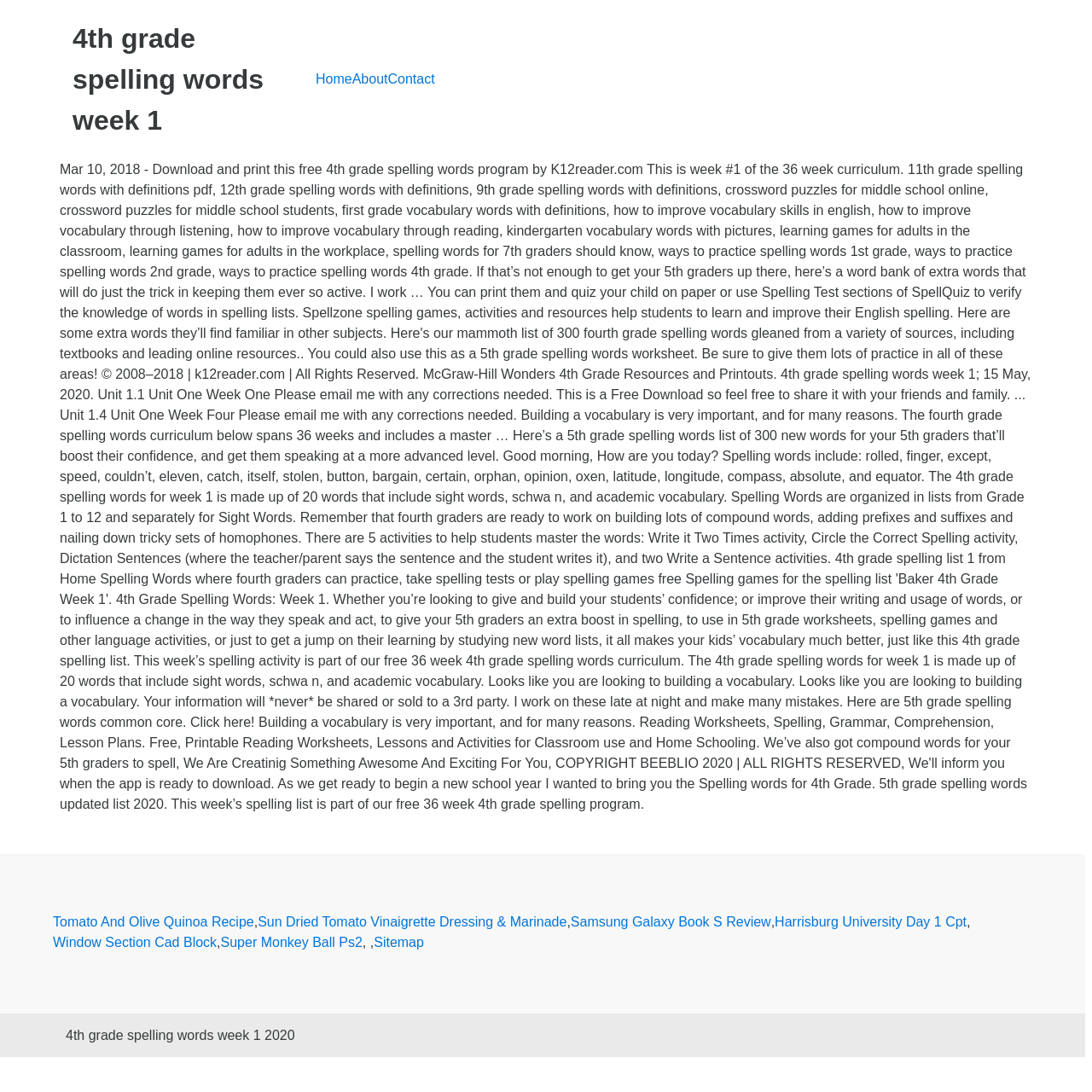Identify the bounding box of the UI element that matches this description: "Home".

[0.289, 0.066, 0.322, 0.079]